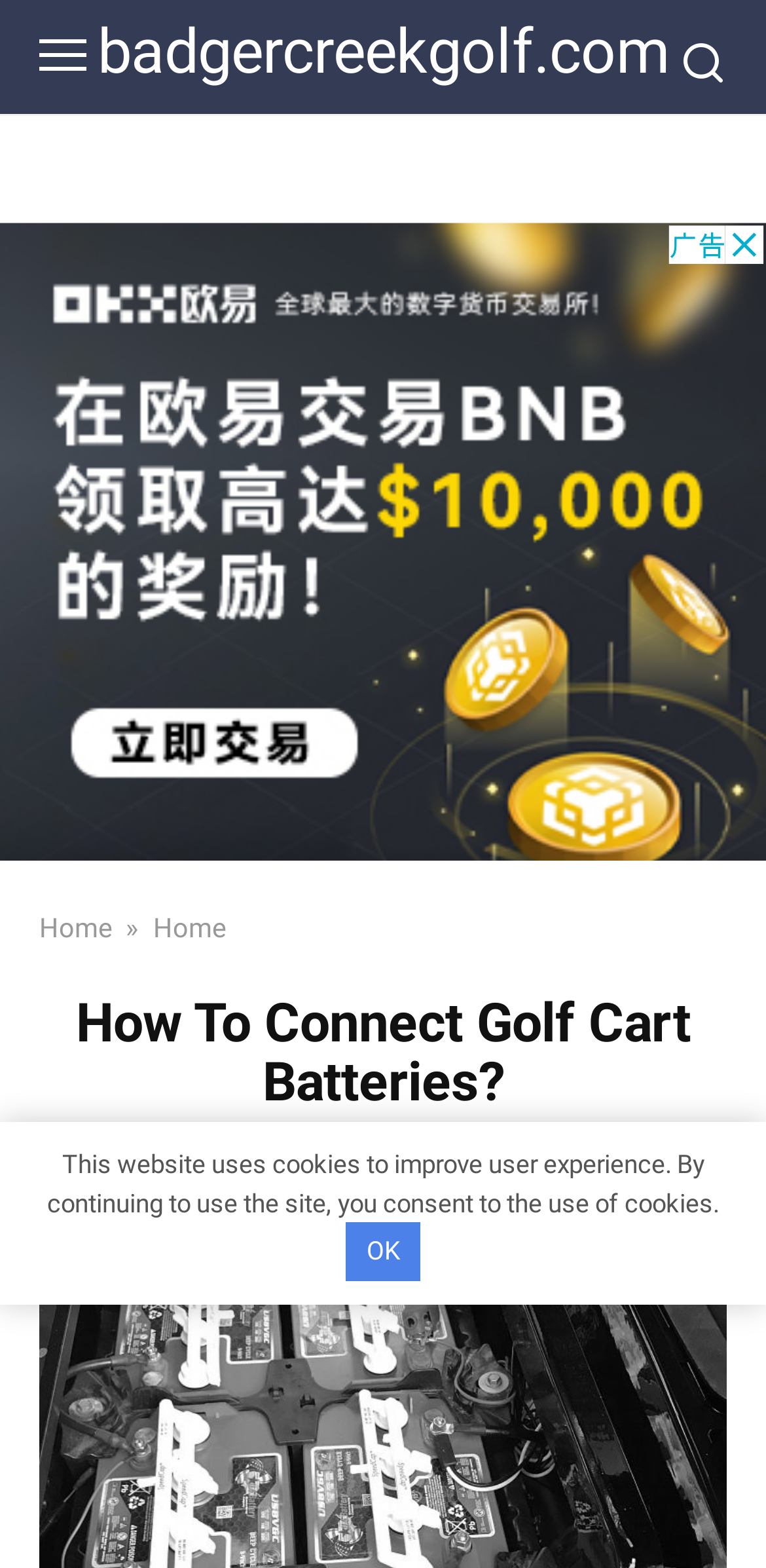Answer the question below with a single word or a brief phrase: 
What type of content is presented on the webpage?

Instructional content